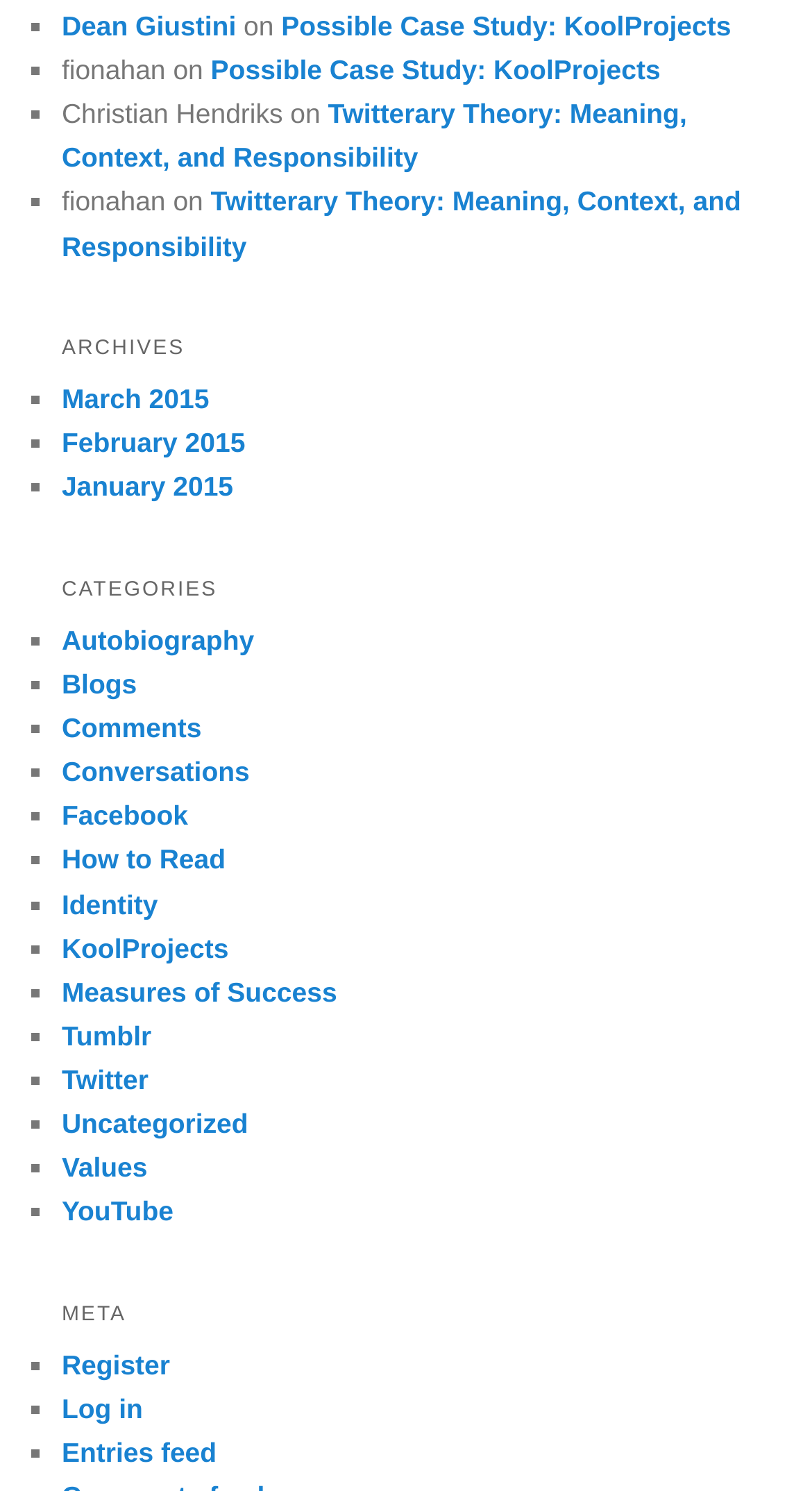What is the month of the first archive?
Give a comprehensive and detailed explanation for the question.

I looked at the 'ARCHIVES' section and found the first link is 'March 2015', which indicates that the first archive is from March 2015.